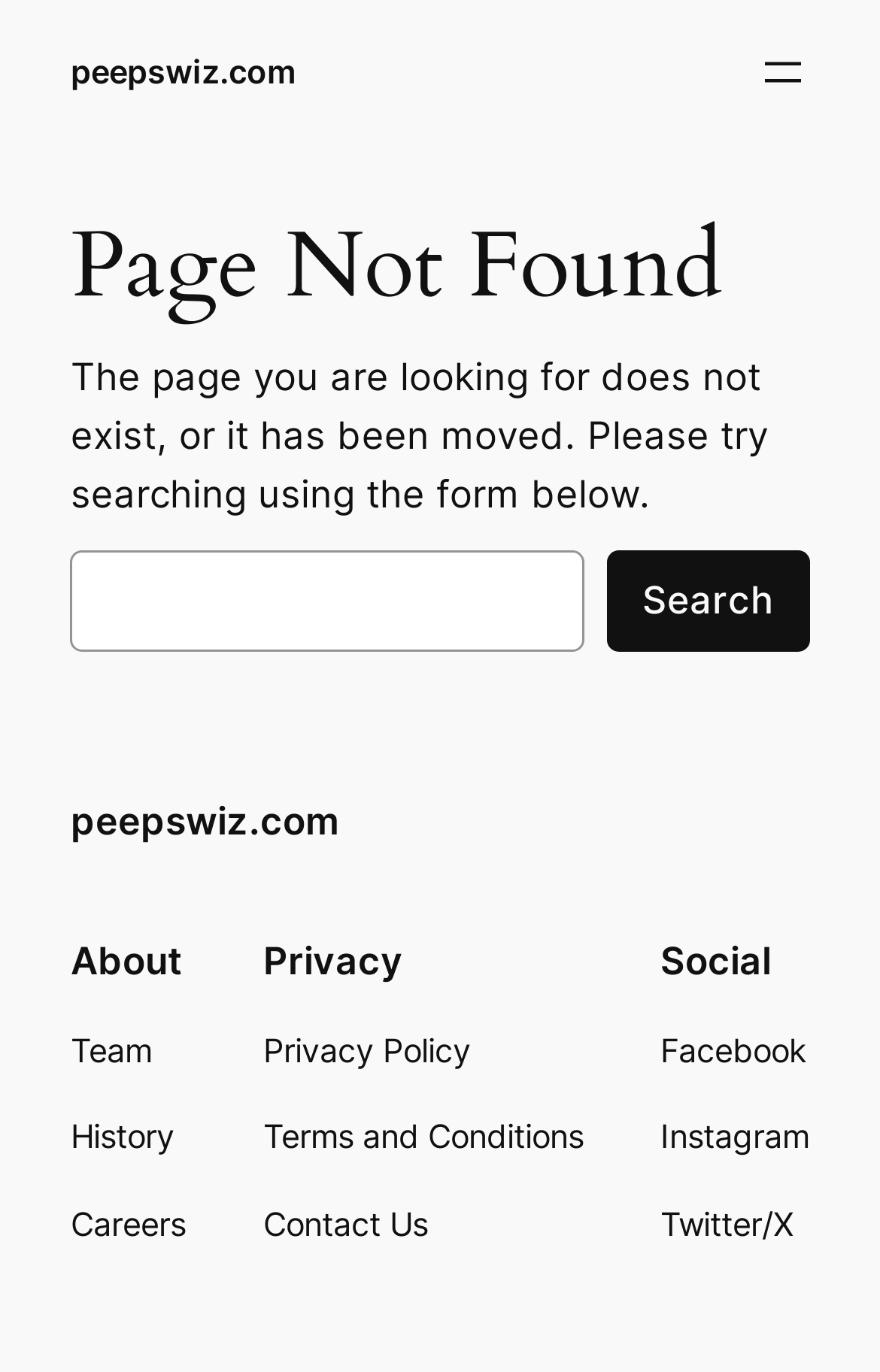Please determine the bounding box coordinates of the element to click on in order to accomplish the following task: "View Informa Markets". Ensure the coordinates are four float numbers ranging from 0 to 1, i.e., [left, top, right, bottom].

None